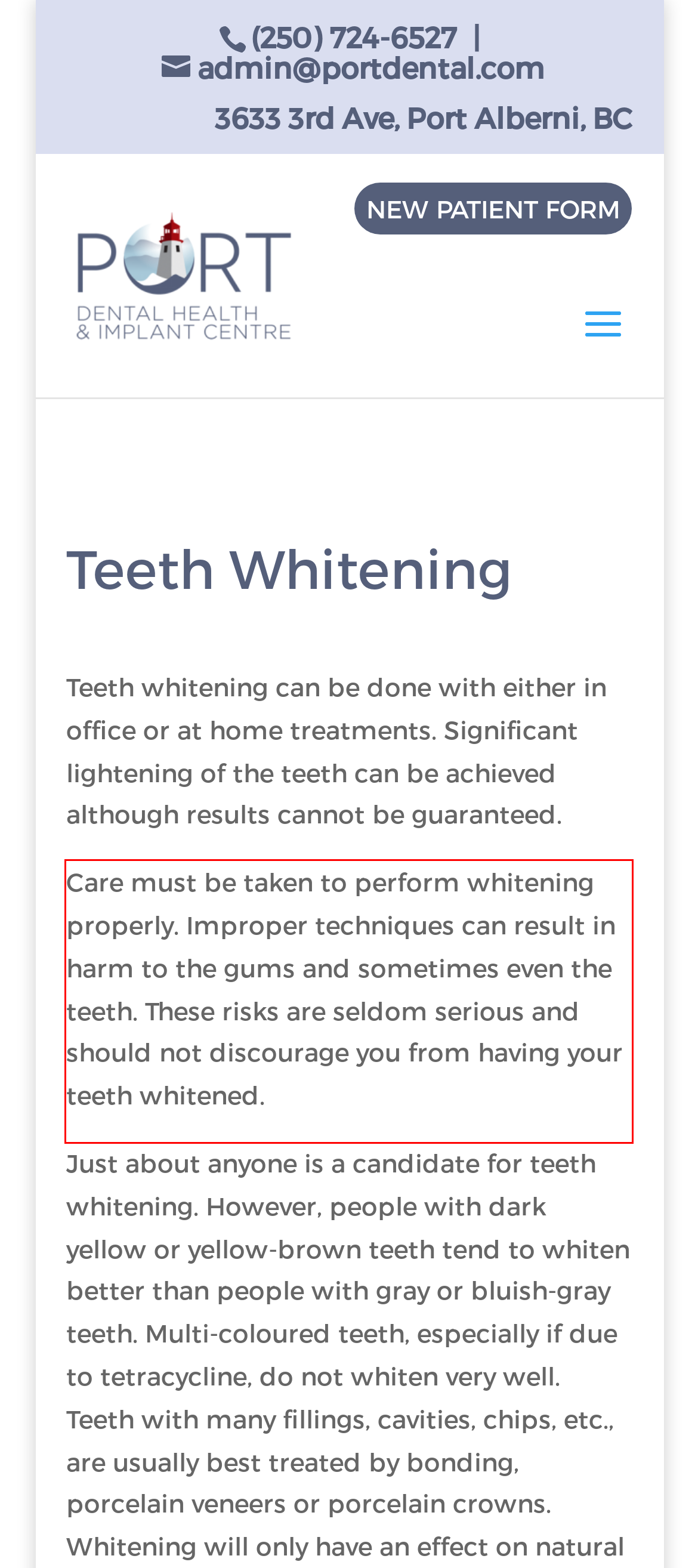You have a screenshot of a webpage where a UI element is enclosed in a red rectangle. Perform OCR to capture the text inside this red rectangle.

Care must be taken to perform whitening properly. Improper techniques can result in harm to the gums and sometimes even the teeth. These risks are seldom serious and should not discourage you from having your teeth whitened.